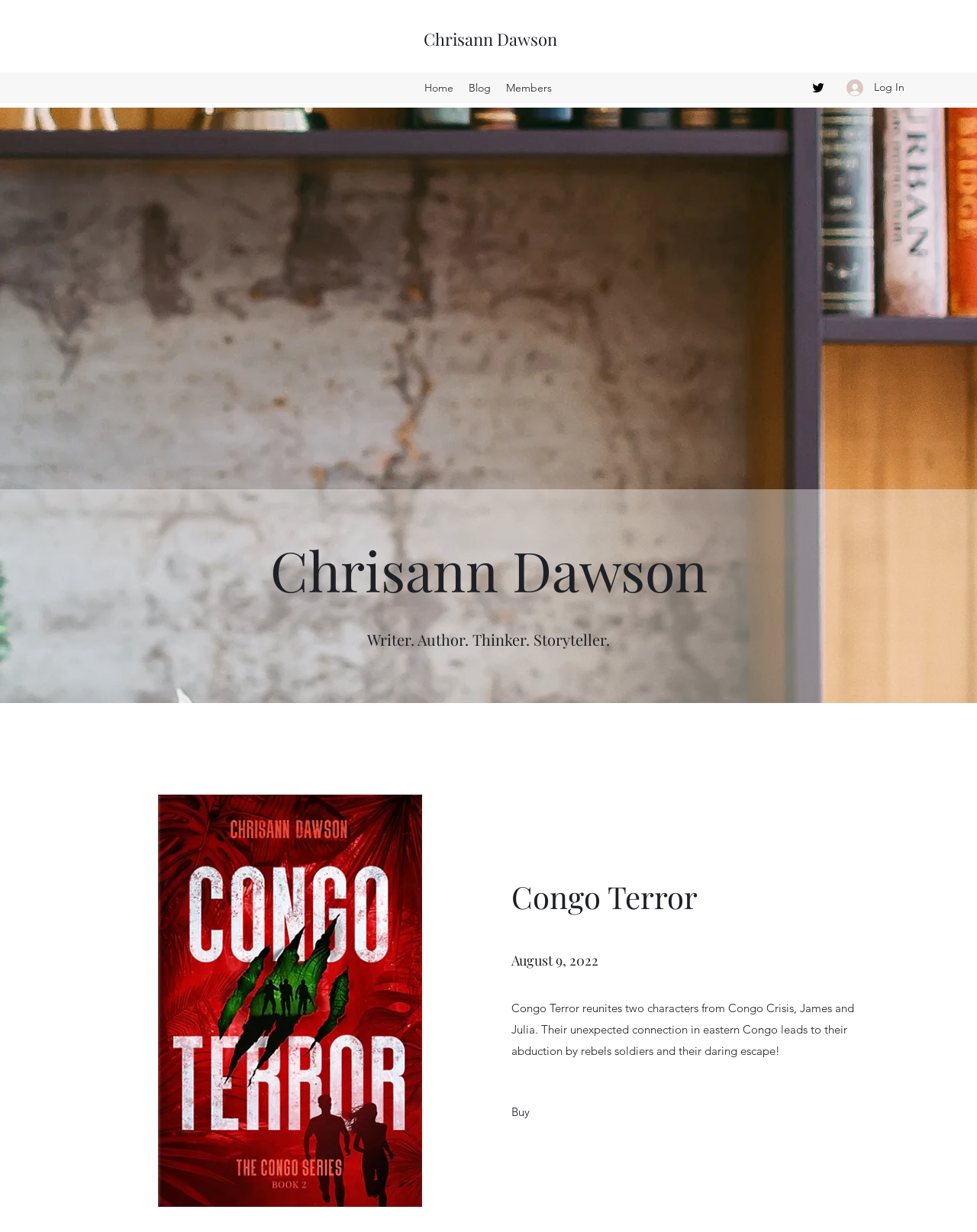Please look at the image and answer the question with a detailed explanation: What is the background image of the webpage?

The background image of the webpage can be identified by looking at the image element 'Desk with Book' which covers the entire width of the webpage.